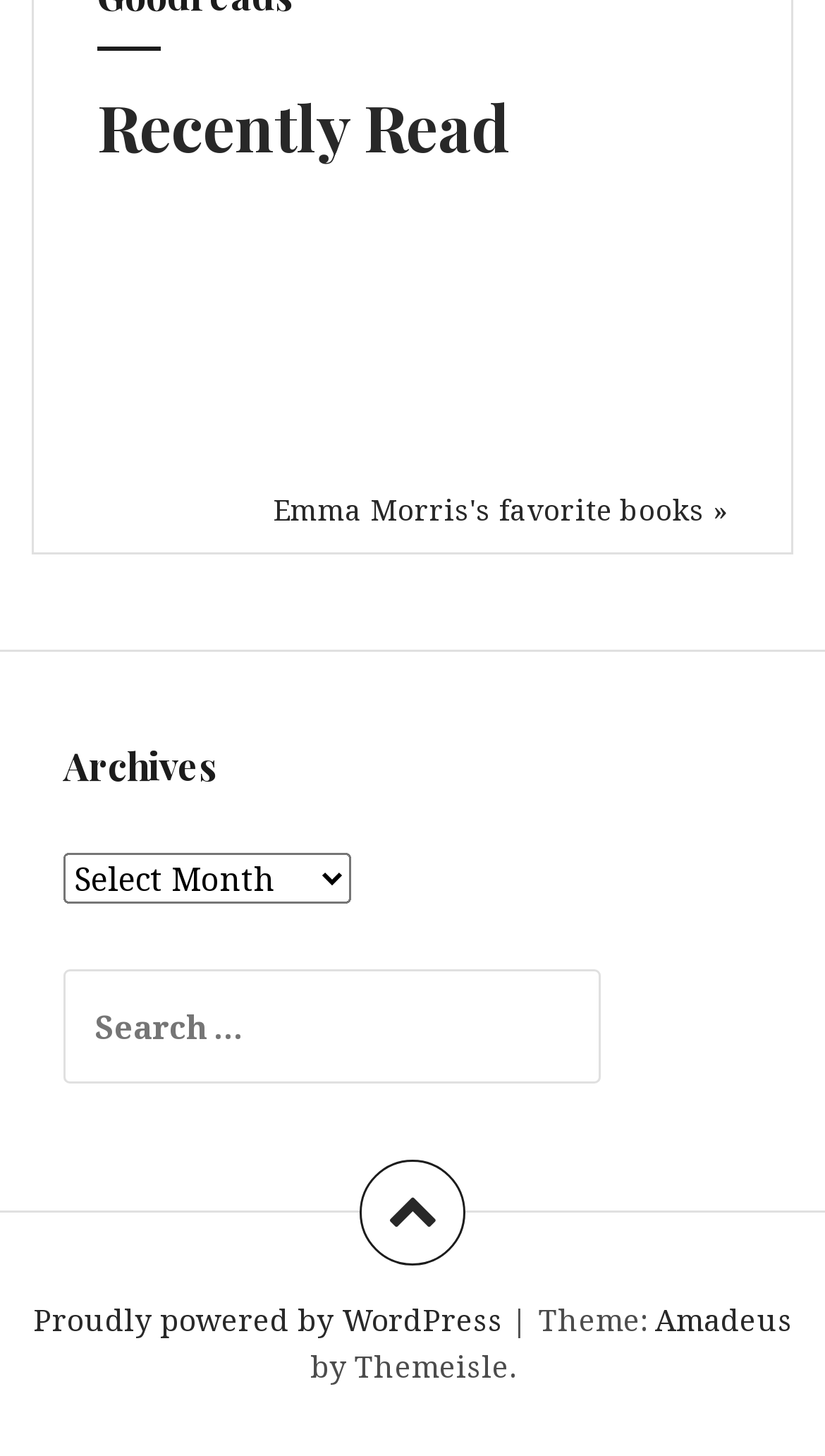Provide a single word or phrase to answer the given question: 
What is the name of the person whose favorite books are listed?

Emma Morris